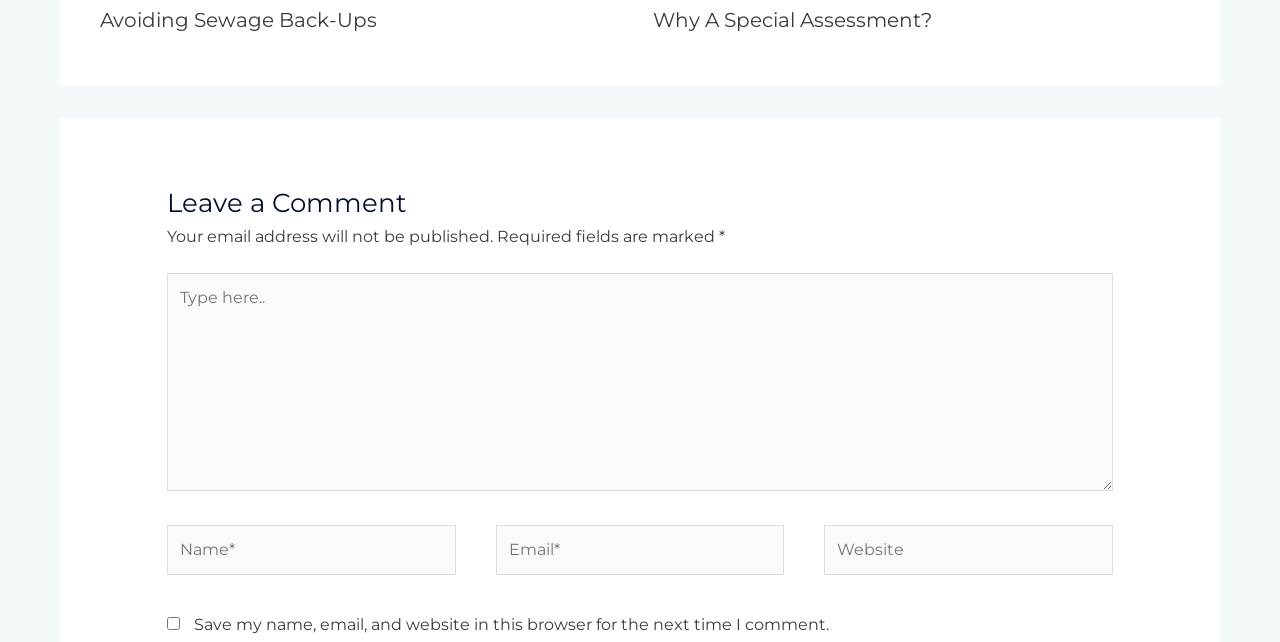Using the provided element description: "parent_node: Name* name="author" placeholder="Name*"", identify the bounding box coordinates. The coordinates should be four floats between 0 and 1 in the order [left, top, right, bottom].

[0.13, 0.818, 0.356, 0.896]